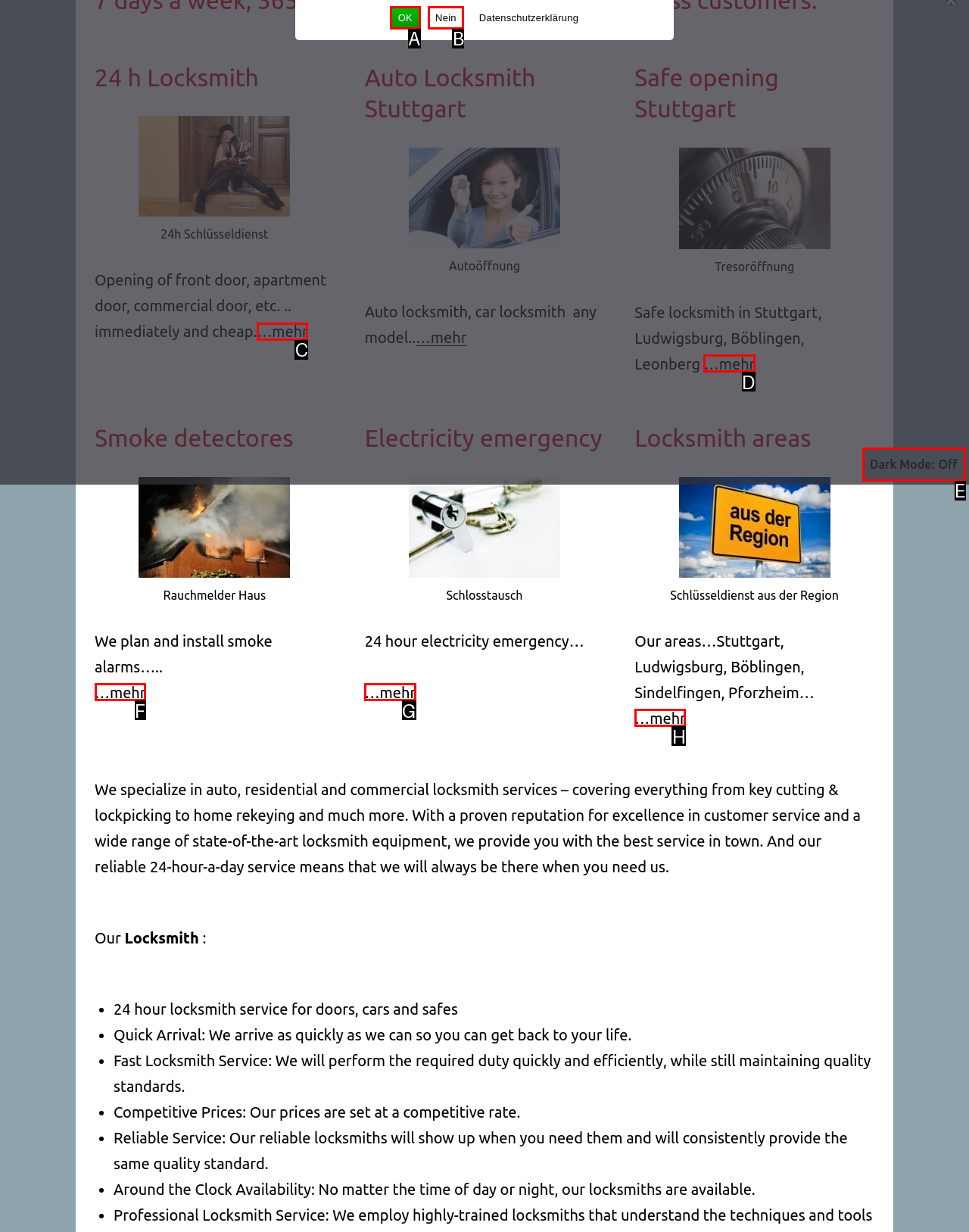Determine the option that aligns with this description: Dark Mode:
Reply with the option's letter directly.

E